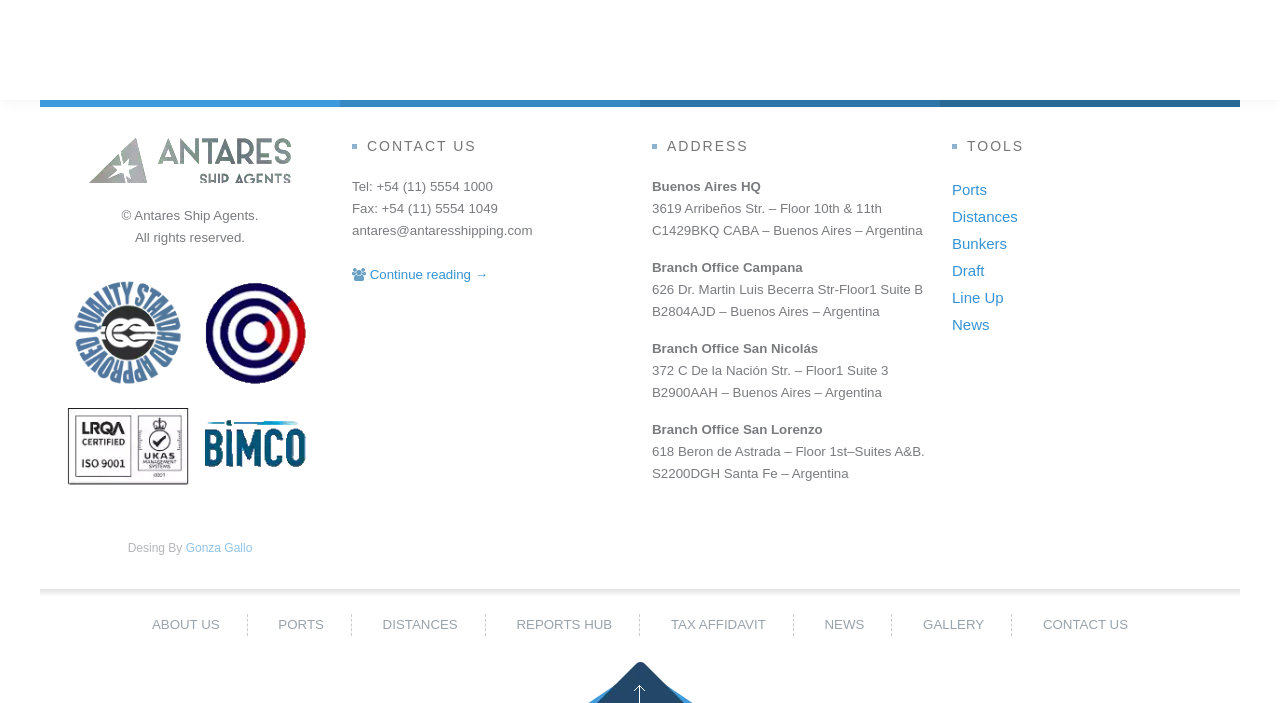Who designed the website?
Using the image as a reference, deliver a detailed and thorough answer to the question.

The website designer's name is located at the bottom of the webpage, in the complementary section with the ID 91. It is written as 'Desing By Gonza Gallo' which credits Gonza Gallo as the designer of the website.